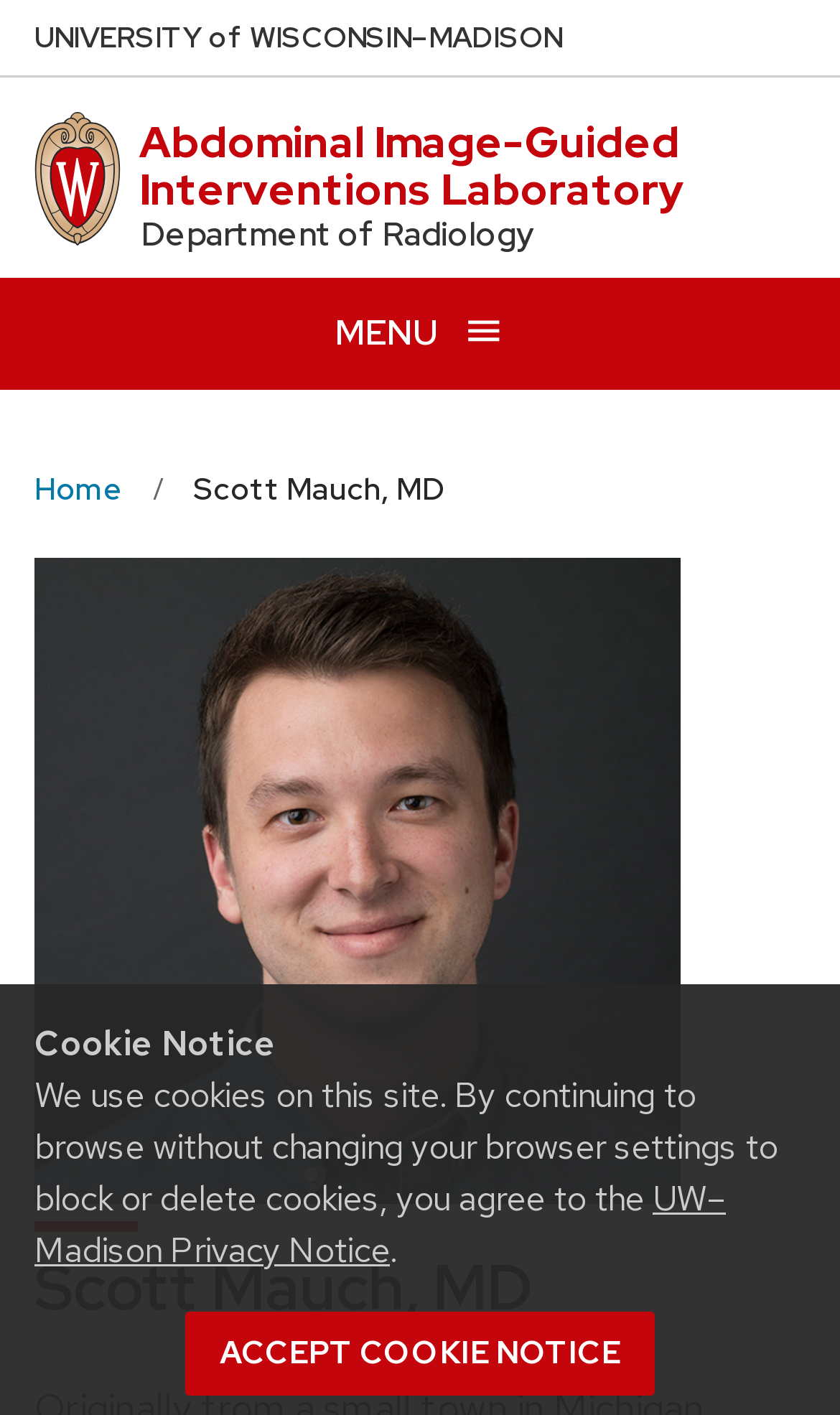Extract the primary header of the webpage and generate its text.

Scott Mauch, MD